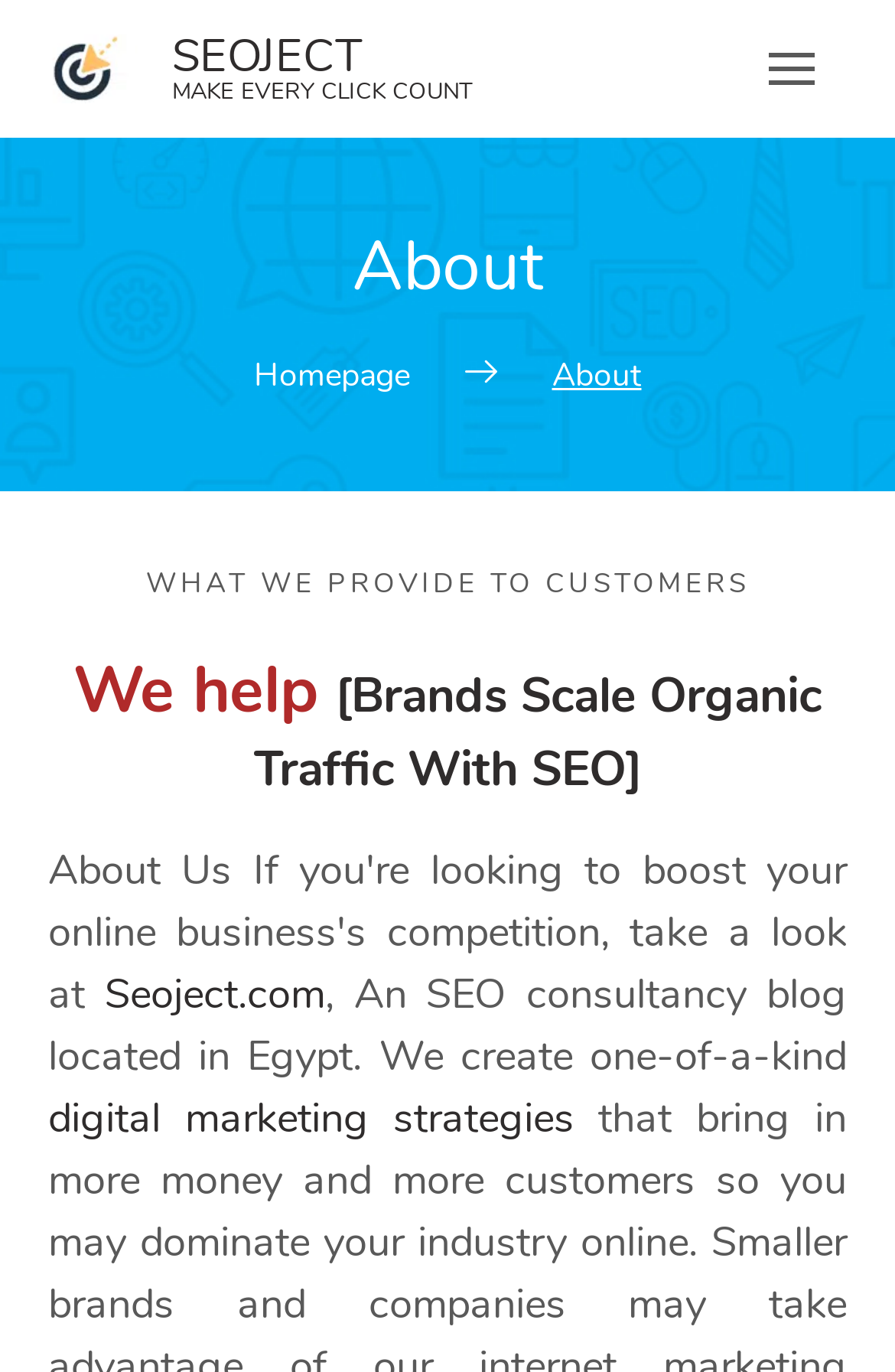Bounding box coordinates should be in the format (top-left x, top-left y, bottom-right x, bottom-right y) and all values should be floating point numbers between 0 and 1. Determine the bounding box coordinate for the UI element described as: parent_node: SEOJECT

[0.038, 0.025, 0.528, 0.075]